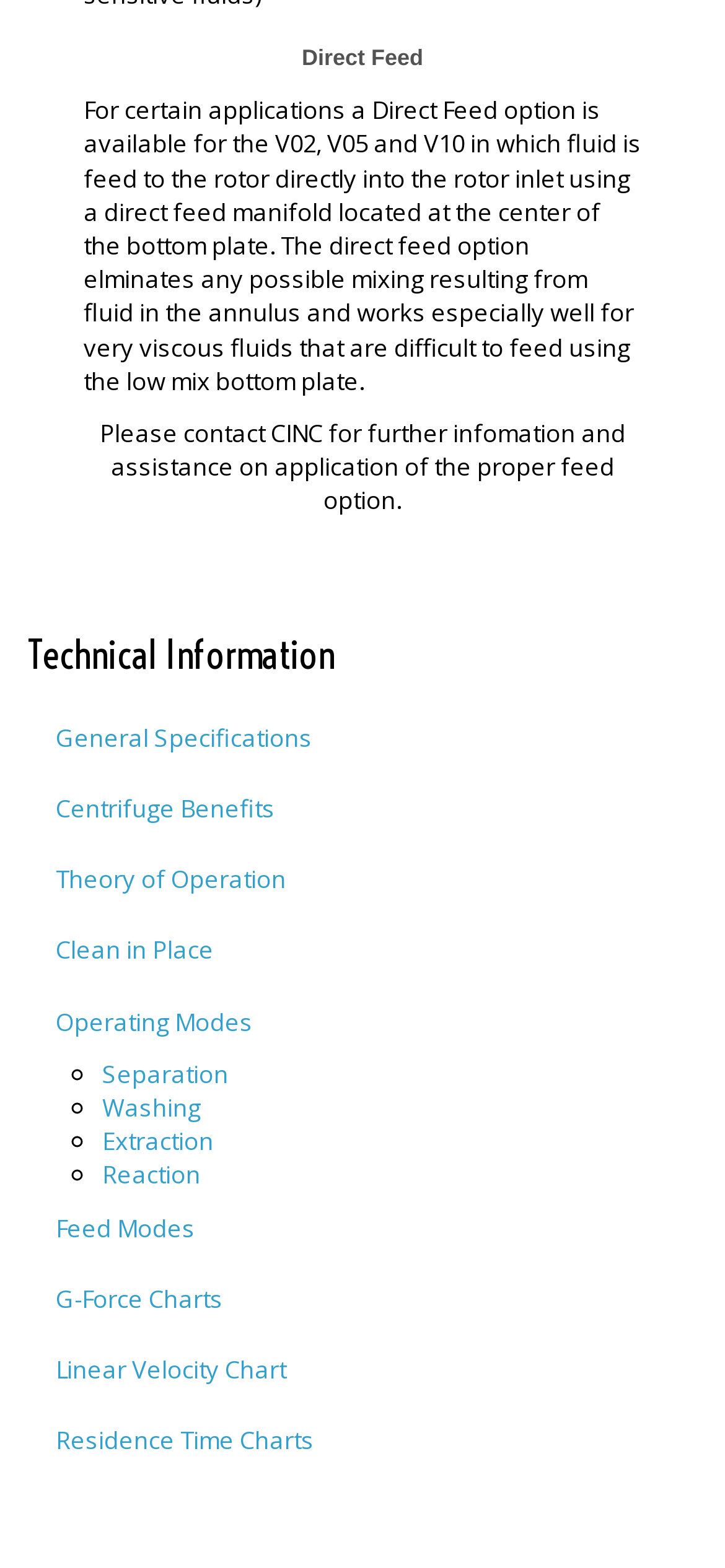Please find the bounding box coordinates for the clickable element needed to perform this instruction: "Learn about Centrifuge Benefits".

[0.038, 0.493, 0.962, 0.538]